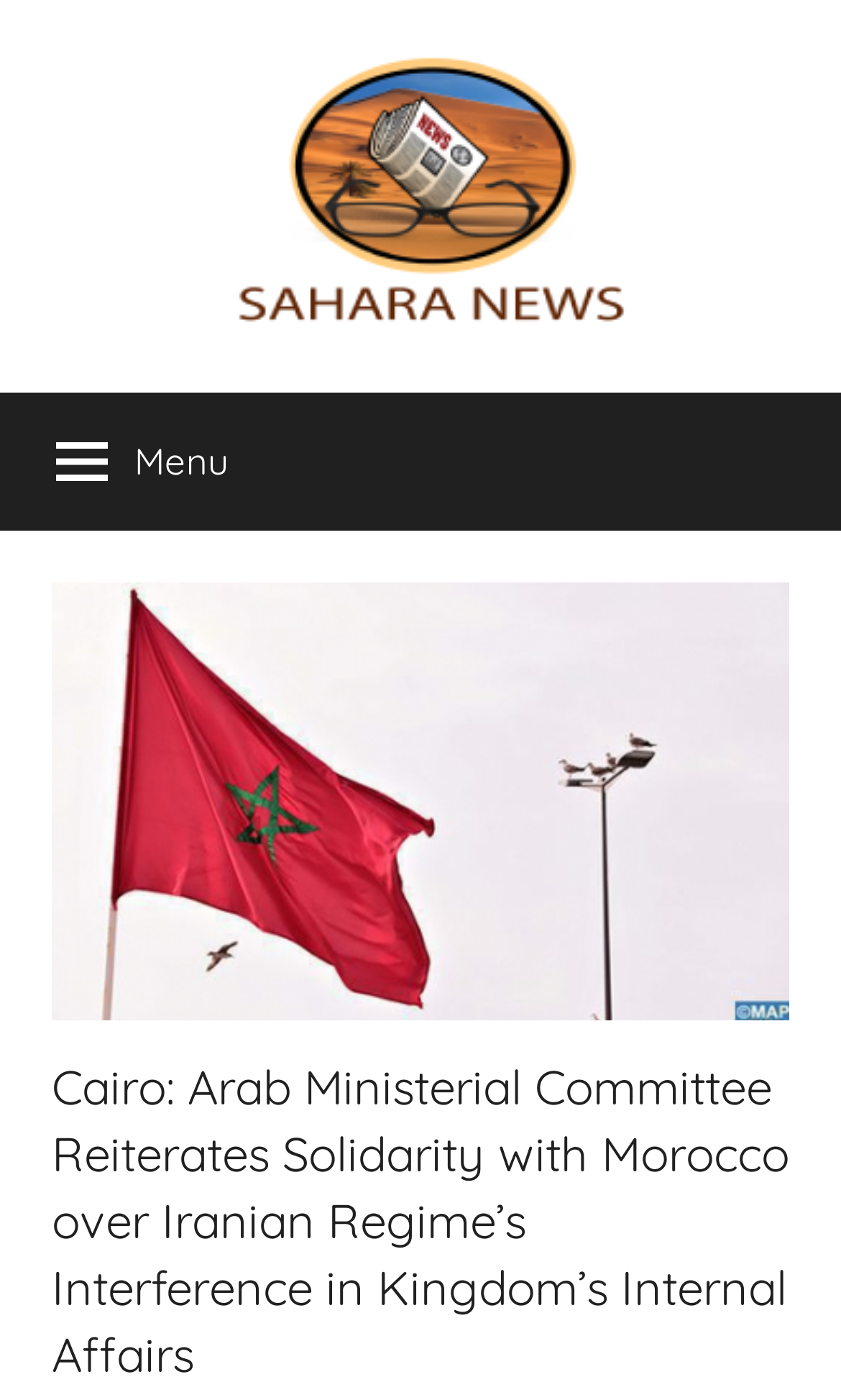Provide the bounding box coordinates, formatted as (top-left x, top-left y, bottom-right x, bottom-right y), with all values being floating point numbers between 0 and 1. Identify the bounding box of the UI element that matches the description: Menu

[0.0, 0.28, 0.338, 0.379]